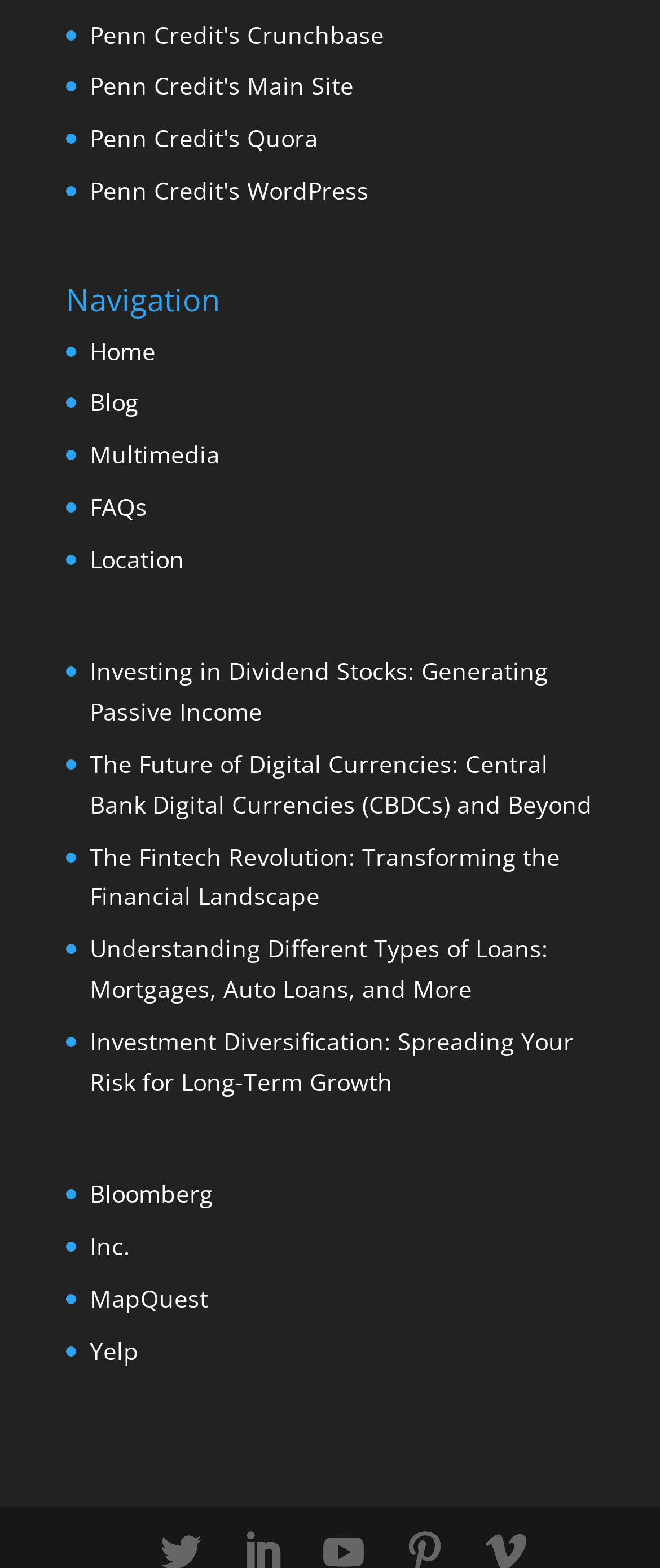From the screenshot, find the bounding box of the UI element matching this description: "Penn Credit's Crunchbase". Supply the bounding box coordinates in the form [left, top, right, bottom], each a float between 0 and 1.

[0.136, 0.011, 0.582, 0.032]